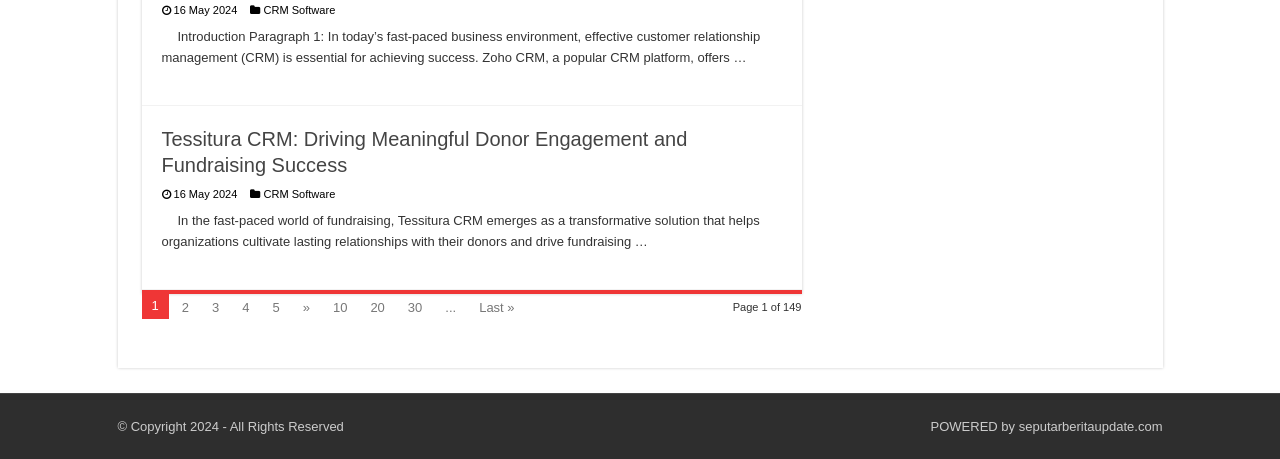Indicate the bounding box coordinates of the clickable region to achieve the following instruction: "Read the introduction paragraph."

[0.126, 0.064, 0.594, 0.143]